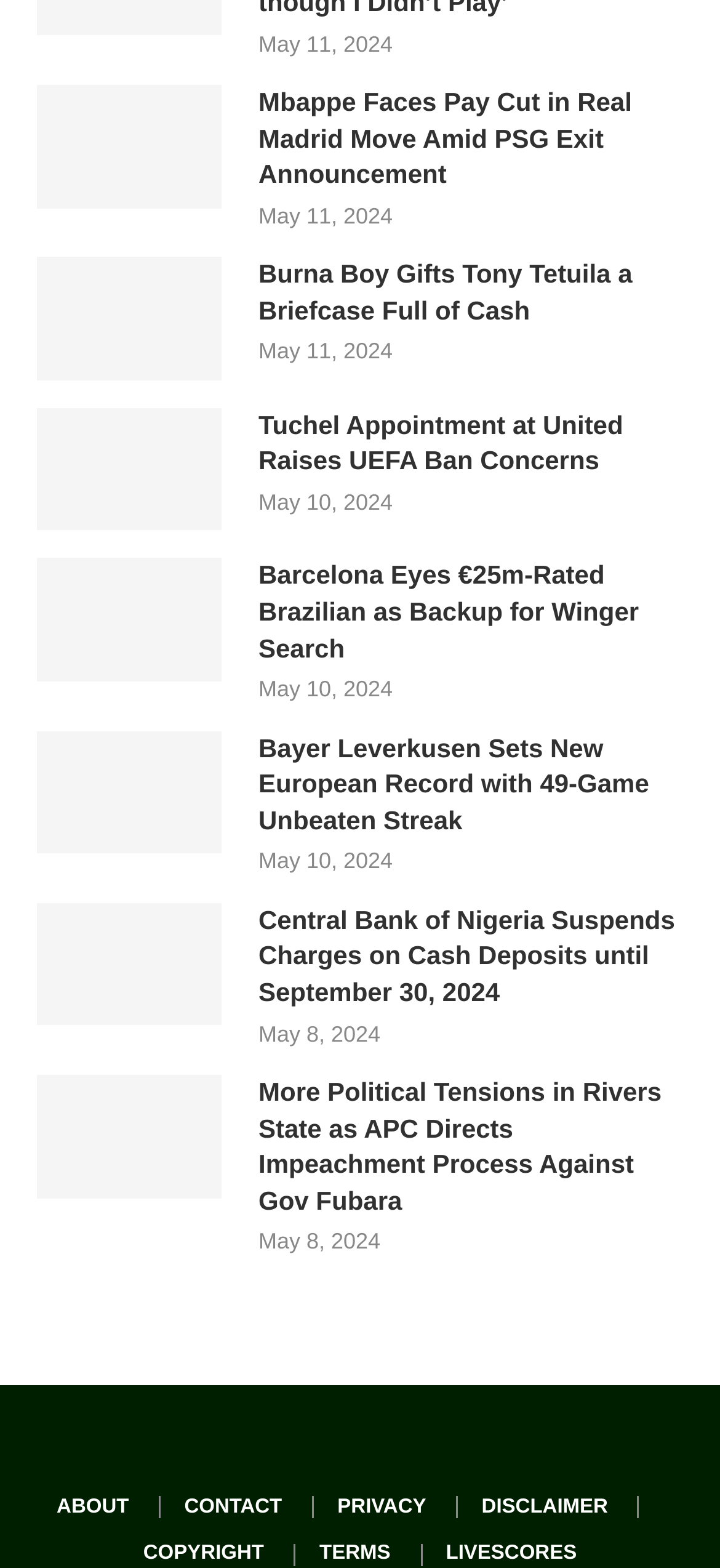Please find the bounding box coordinates for the clickable element needed to perform this instruction: "Read news about Mbappe Faces Pay Cut in Real Madrid Move Amid PSG Exit Announcement".

[0.359, 0.054, 0.949, 0.123]